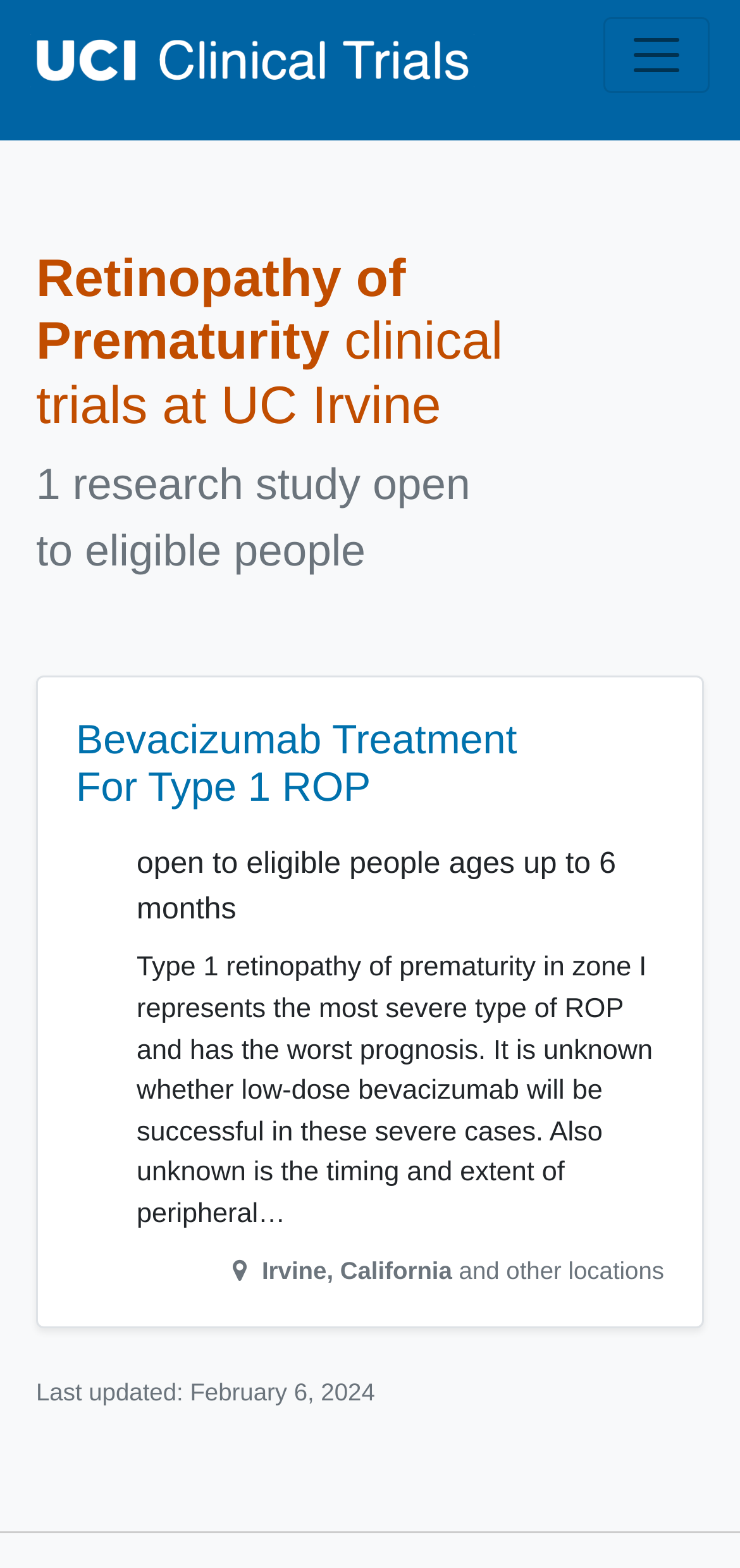Determine the main headline from the webpage and extract its text.

Retinopathy of Prematurity clinical trials at UC Irvine